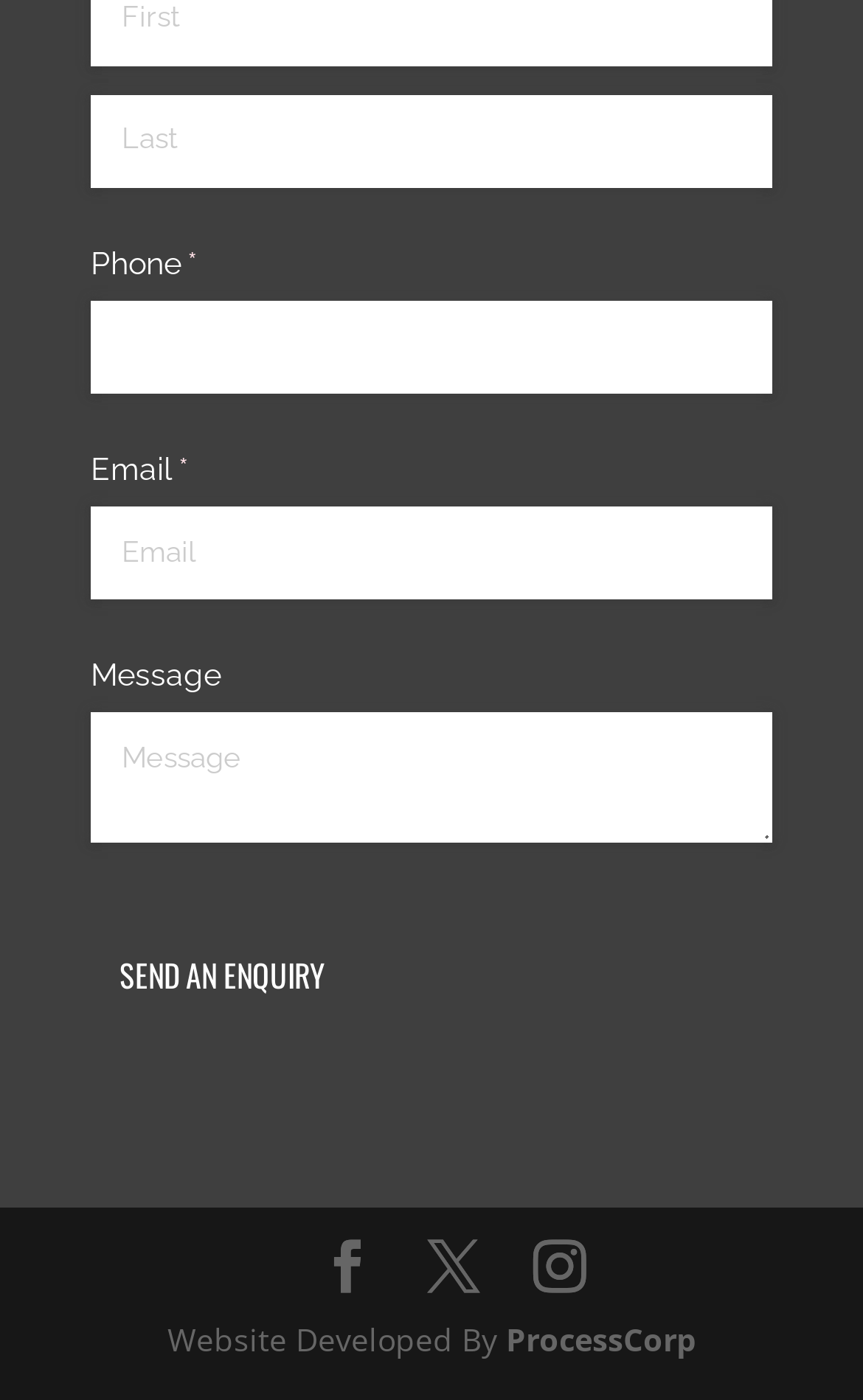Show me the bounding box coordinates of the clickable region to achieve the task as per the instruction: "Click send an enquiry".

[0.105, 0.661, 0.41, 0.732]